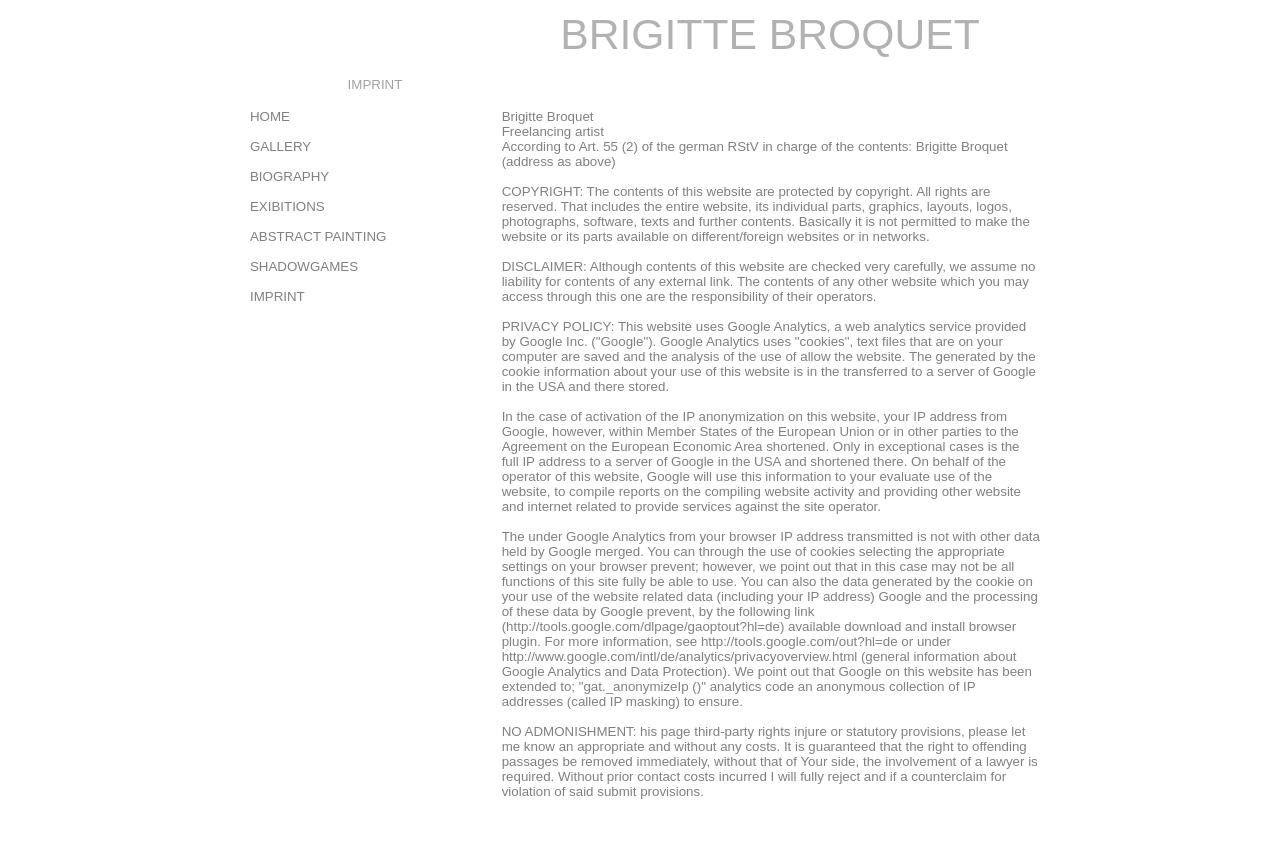Provide the bounding box coordinates of the section that needs to be clicked to accomplish the following instruction: "Go back to home page."

None